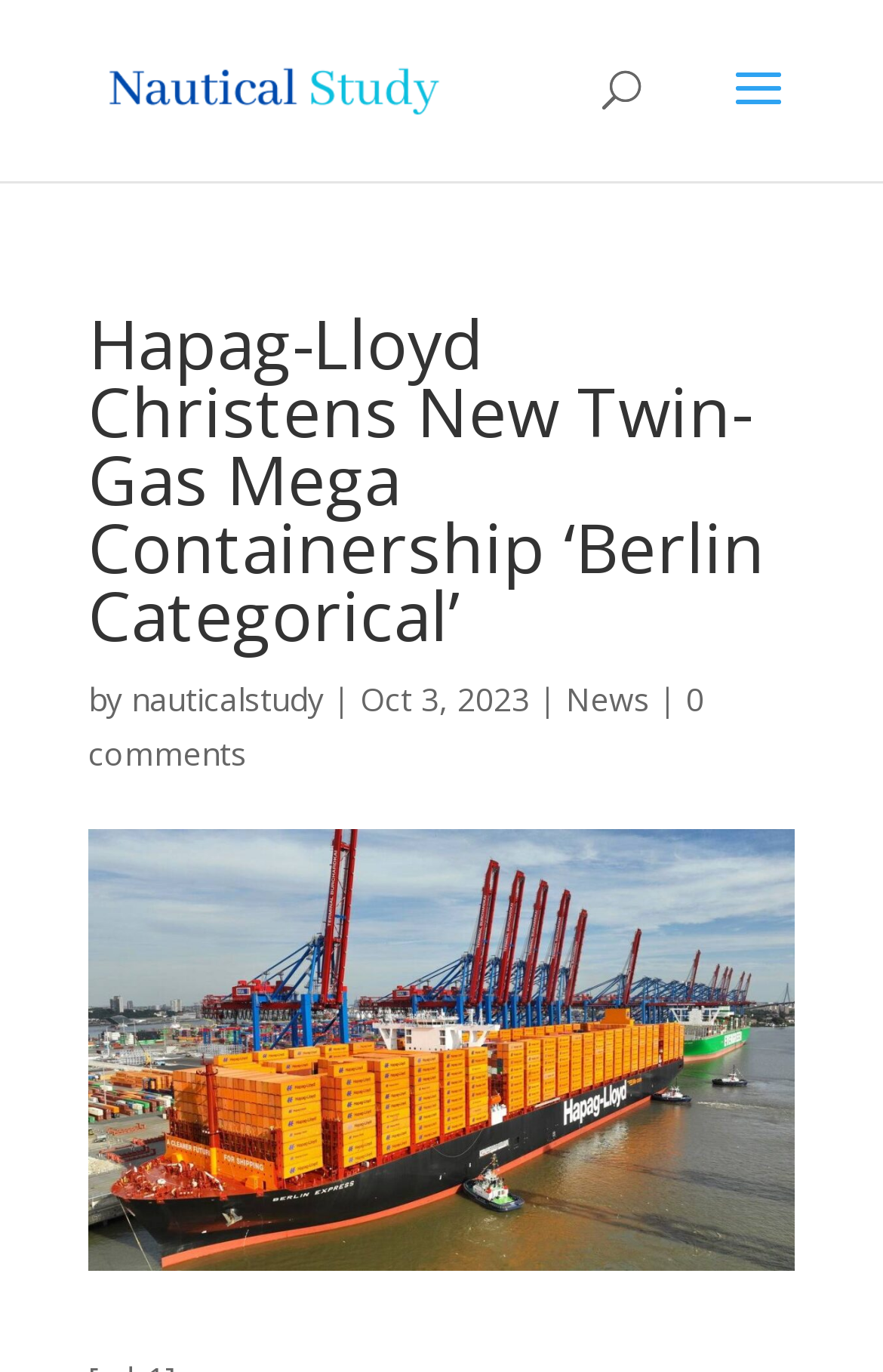What is the category of the article?
We need a detailed and exhaustive answer to the question. Please elaborate.

The answer can be found by looking at the link element that says 'News'. This suggests that the article belongs to the 'News' category.